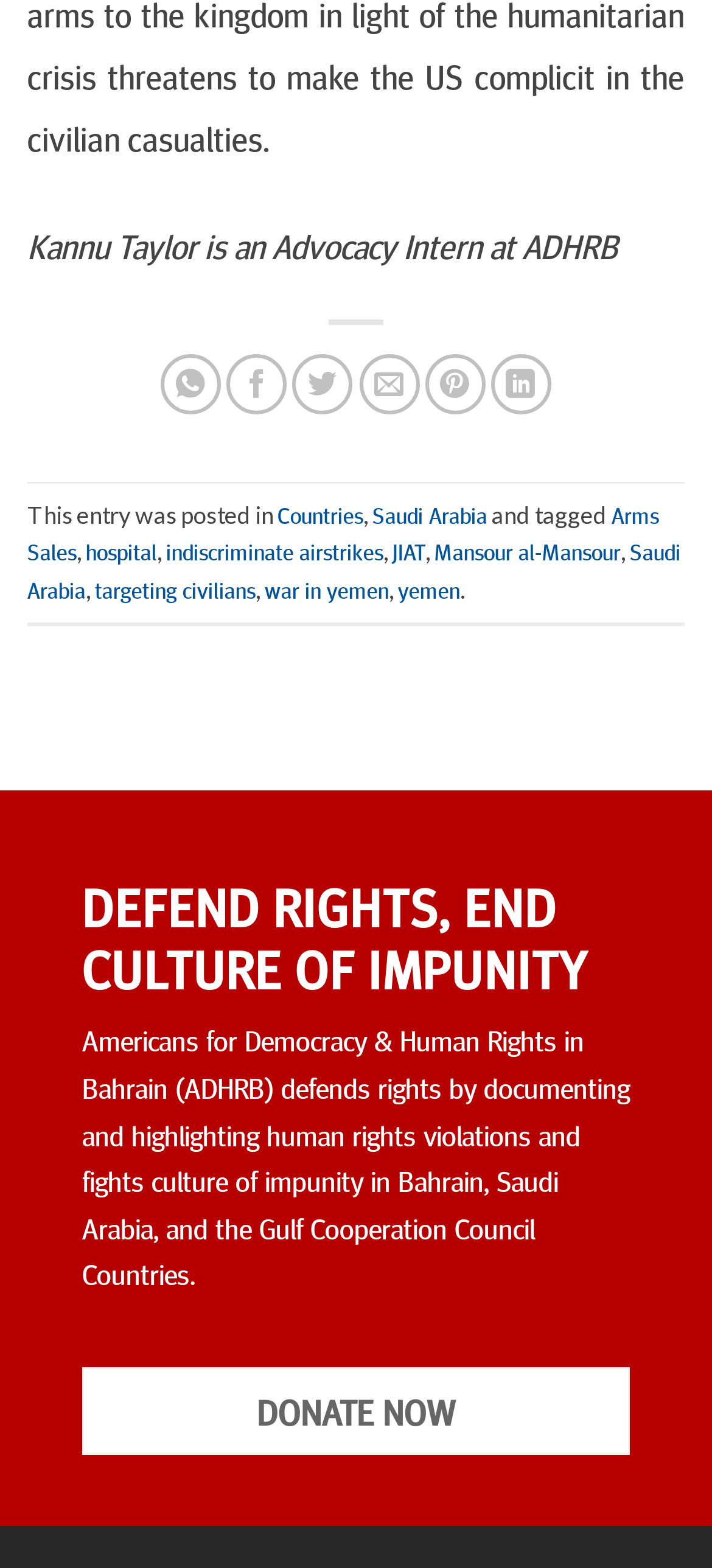Please provide a comprehensive response to the question below by analyzing the image: 
What is the name of the organization that defends rights and fights culture of impunity?

The answer can be found in the heading element that states 'Americans for Democracy & Human Rights in Bahrain (ADHRB) defends rights by documenting and highlighting human rights violations and fights culture of impunity in Bahrain, Saudi Arabia, and the Gulf Cooperation Council Countries'.